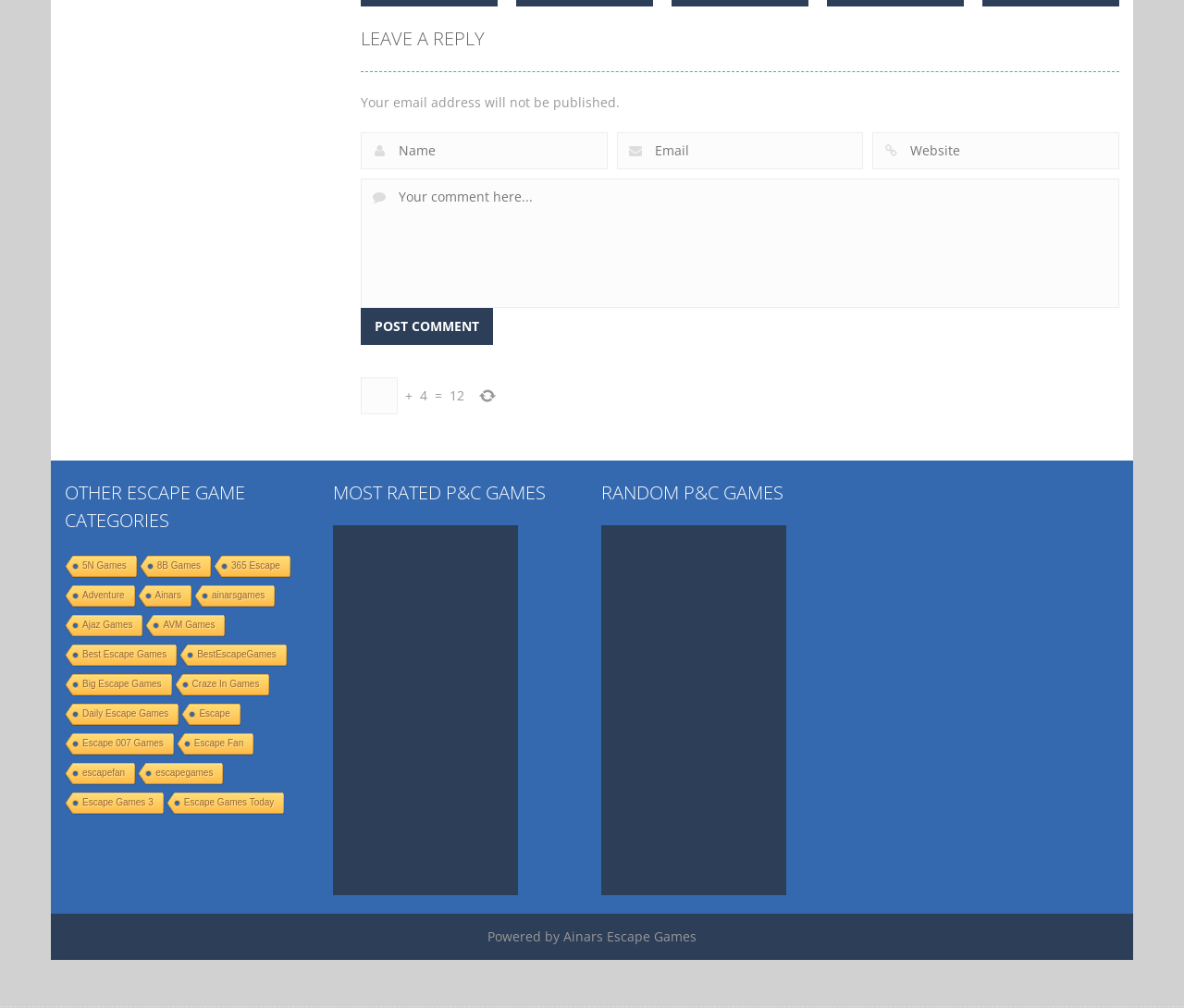Use a single word or phrase to respond to the question:
How many votes does 'Hidden Escape 17 – Balloons House' have?

21